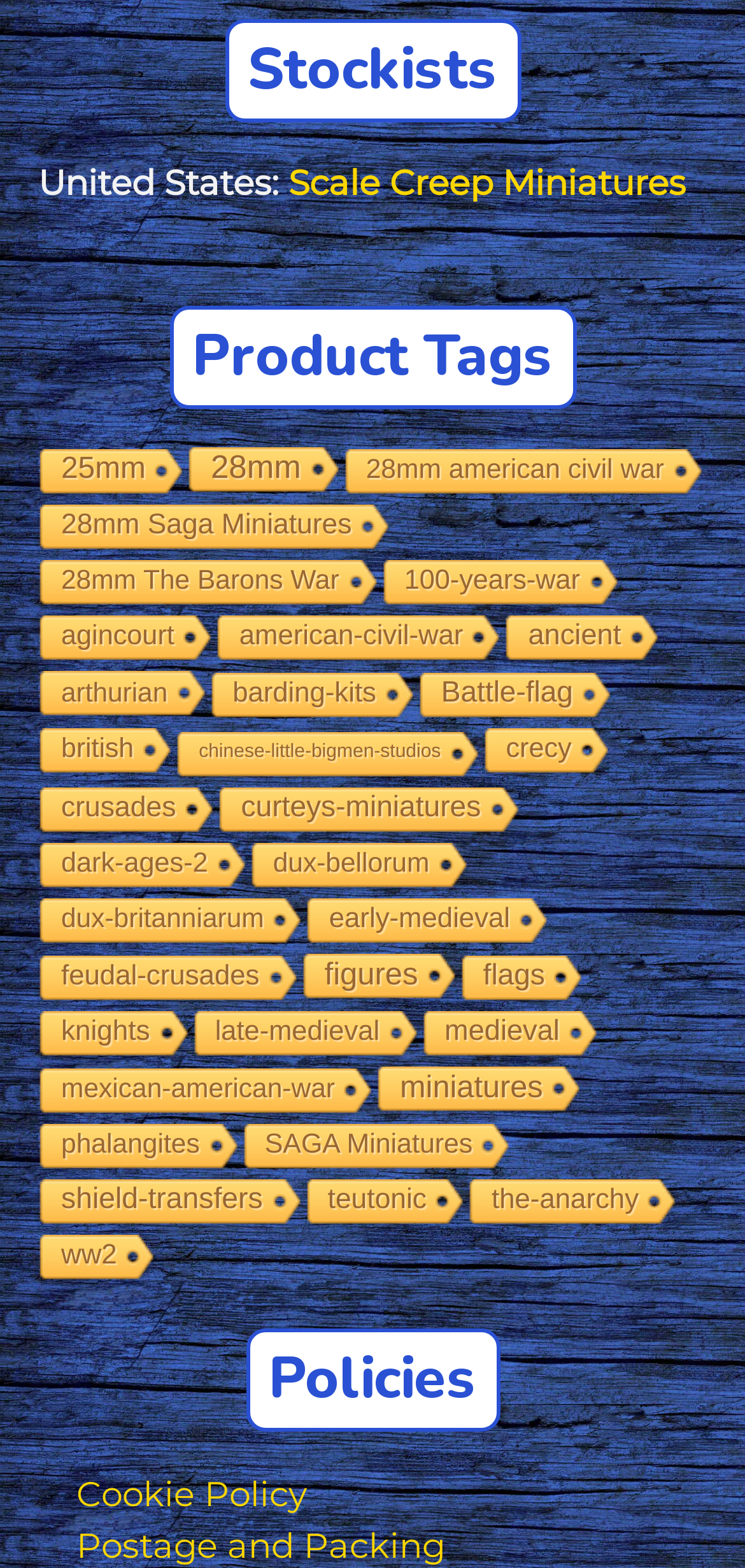Answer the question using only one word or a concise phrase: How many categories are available for 28mm miniatures?

4